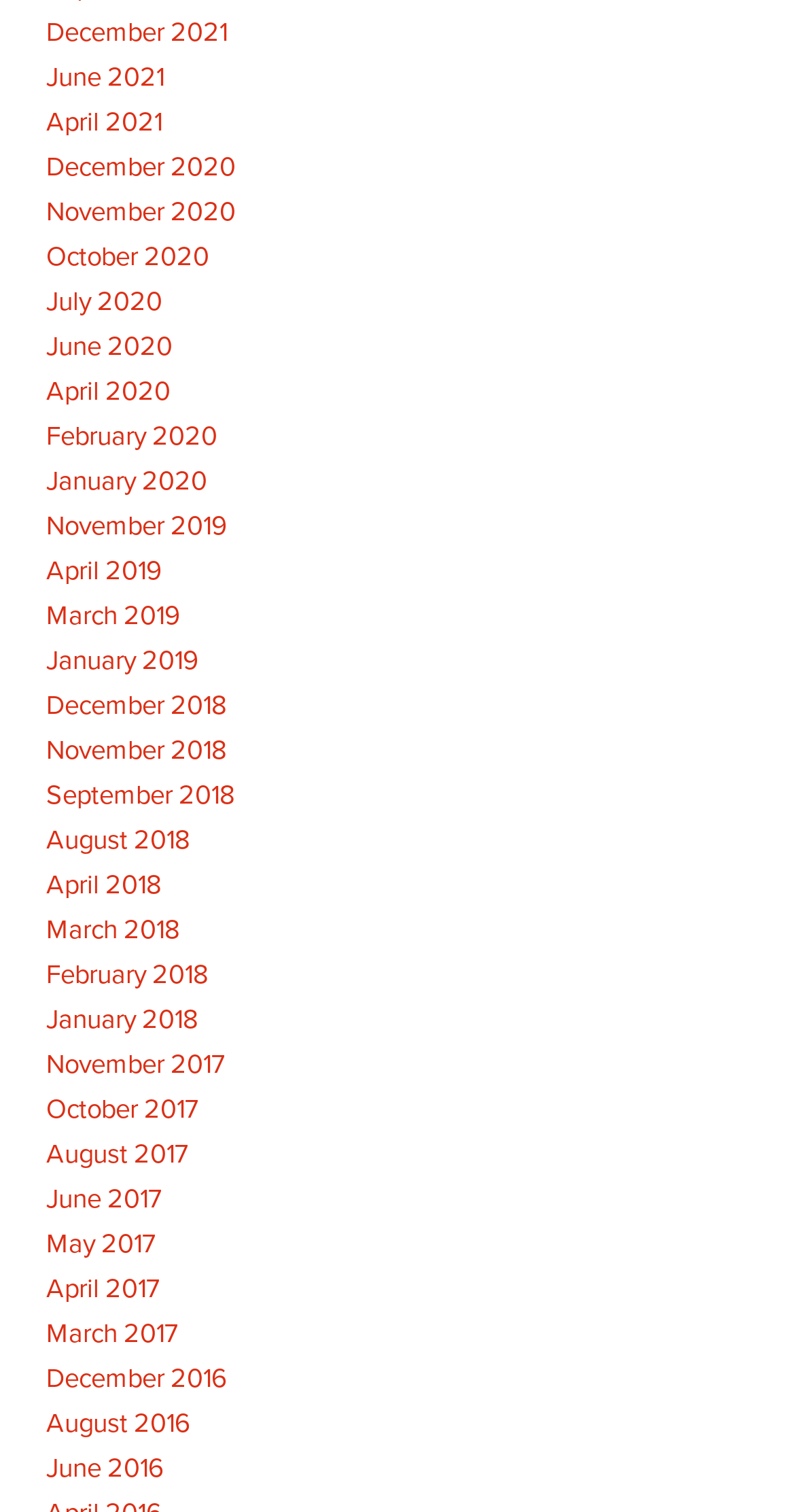Use a single word or phrase to respond to the question:
What is the earliest month available on this webpage?

December 2016